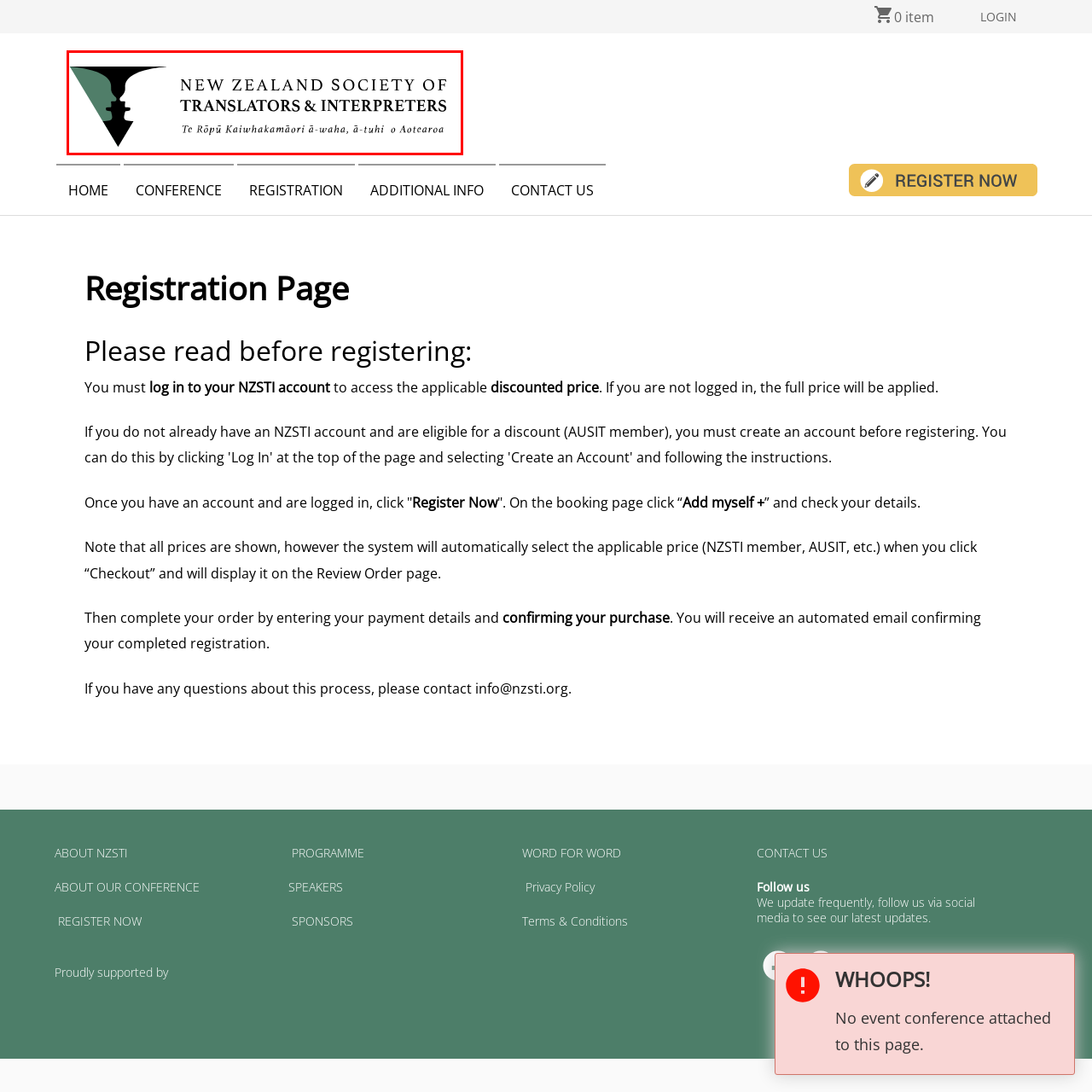Describe extensively the visual content inside the red marked area.

The image features the logo of the New Zealand Society of Translators and Interpreters (NZSTI), which is prominently displayed alongside its full name and a Māori translation. The design incorporates a stylized shape that resembles a feather or a quill, reflecting the organization's focus on language and communication. The logo's color scheme includes various shades of green and black, contributing to a modern and professional look. Positioned above the name, the logo emphasizes the society's commitment to excellence in translation and interpretation services in New Zealand. This visual identity is integral to representing the society's values and mission in the linguistic community.